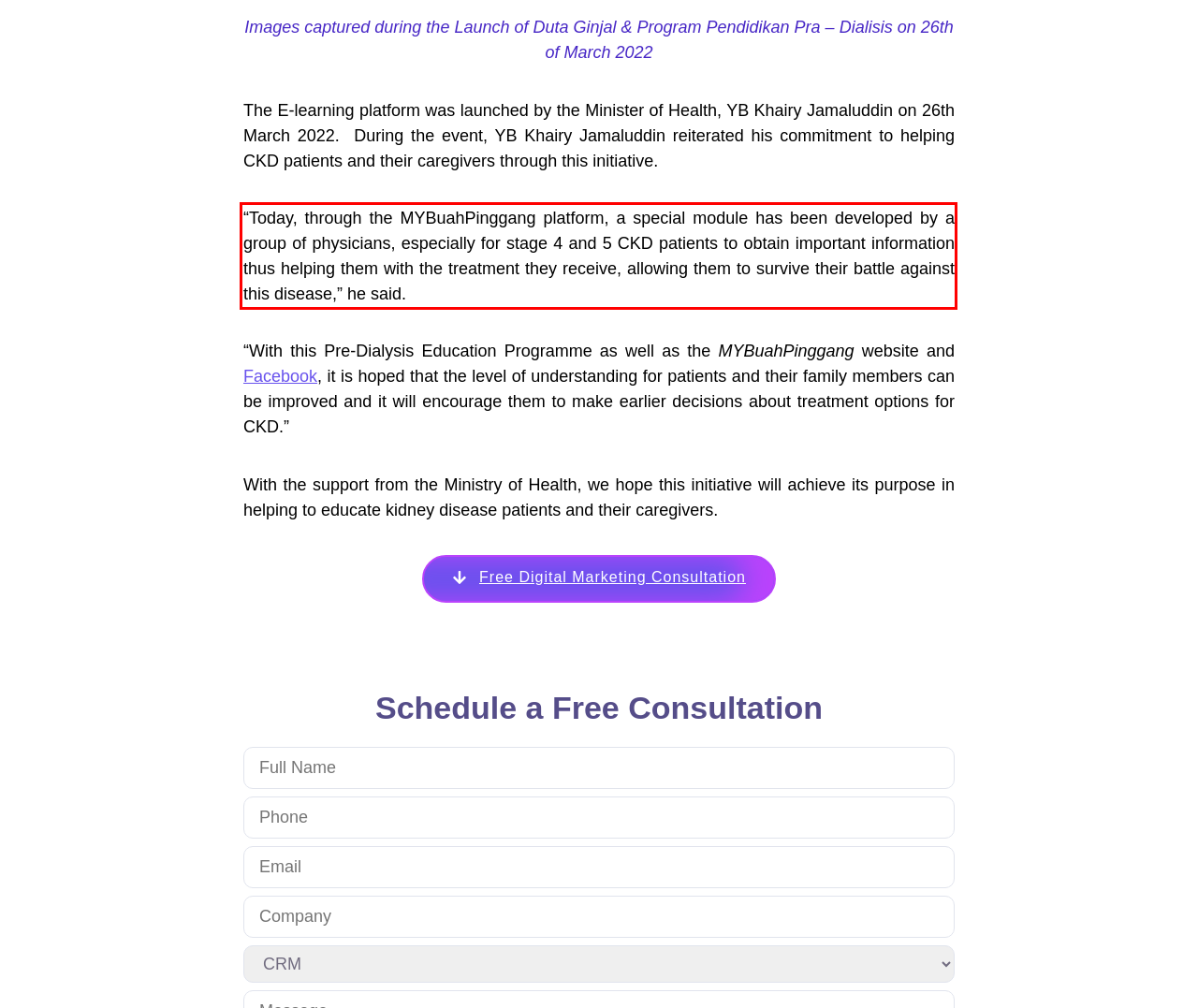By examining the provided screenshot of a webpage, recognize the text within the red bounding box and generate its text content.

“Today, through the MYBuahPinggang platform, a special module has been developed by a group of physicians, especially for stage 4 and 5 CKD patients to obtain important information thus helping them with the treatment they receive, allowing them to survive their battle against this disease,” he said.